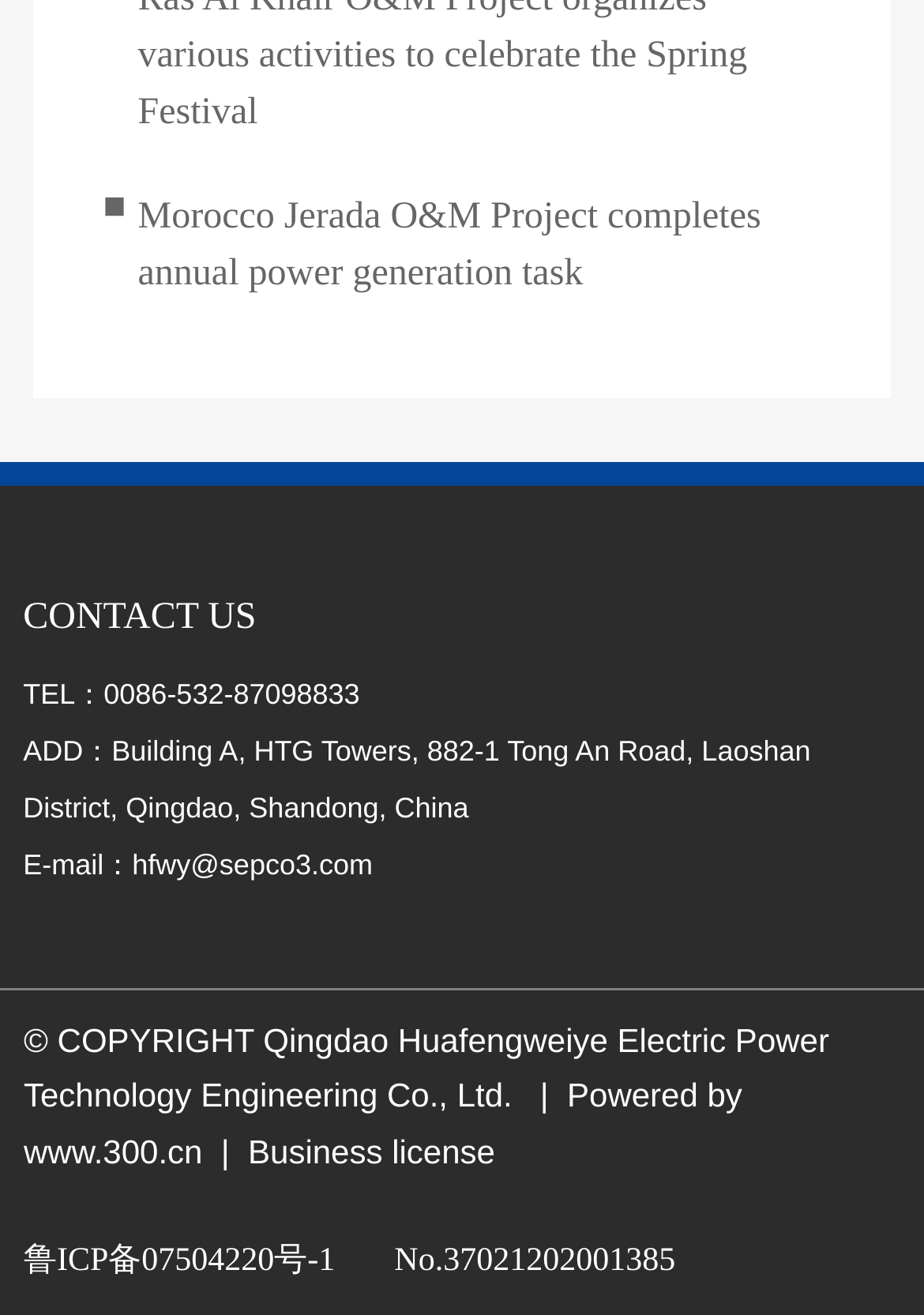Respond concisely with one word or phrase to the following query:
What is the company's email address?

hfwy@sepco3.com